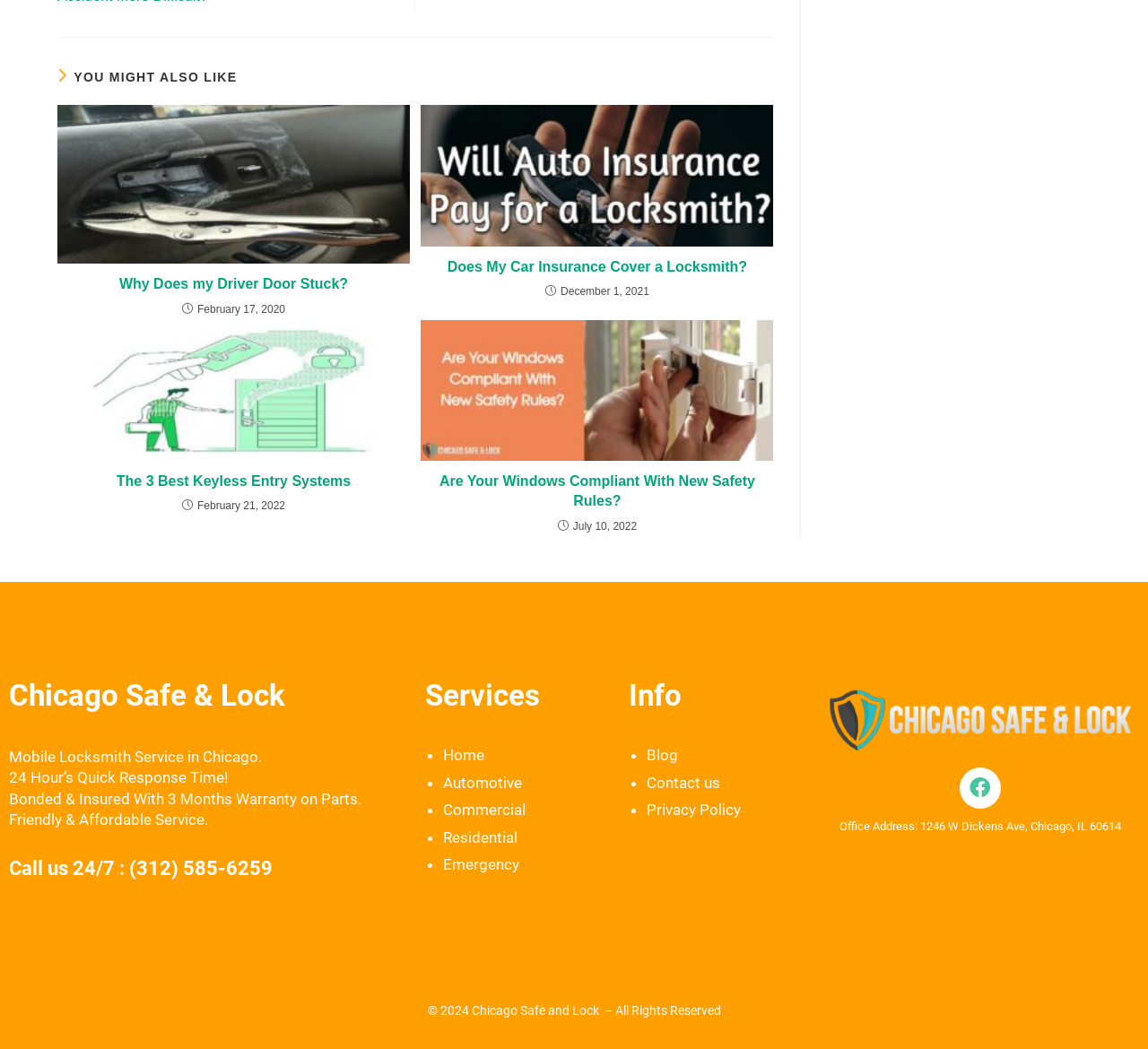Given the element description: "Automotive", predict the bounding box coordinates of the UI element it refers to, using four float numbers between 0 and 1, i.e., [left, top, right, bottom].

[0.386, 0.737, 0.455, 0.754]